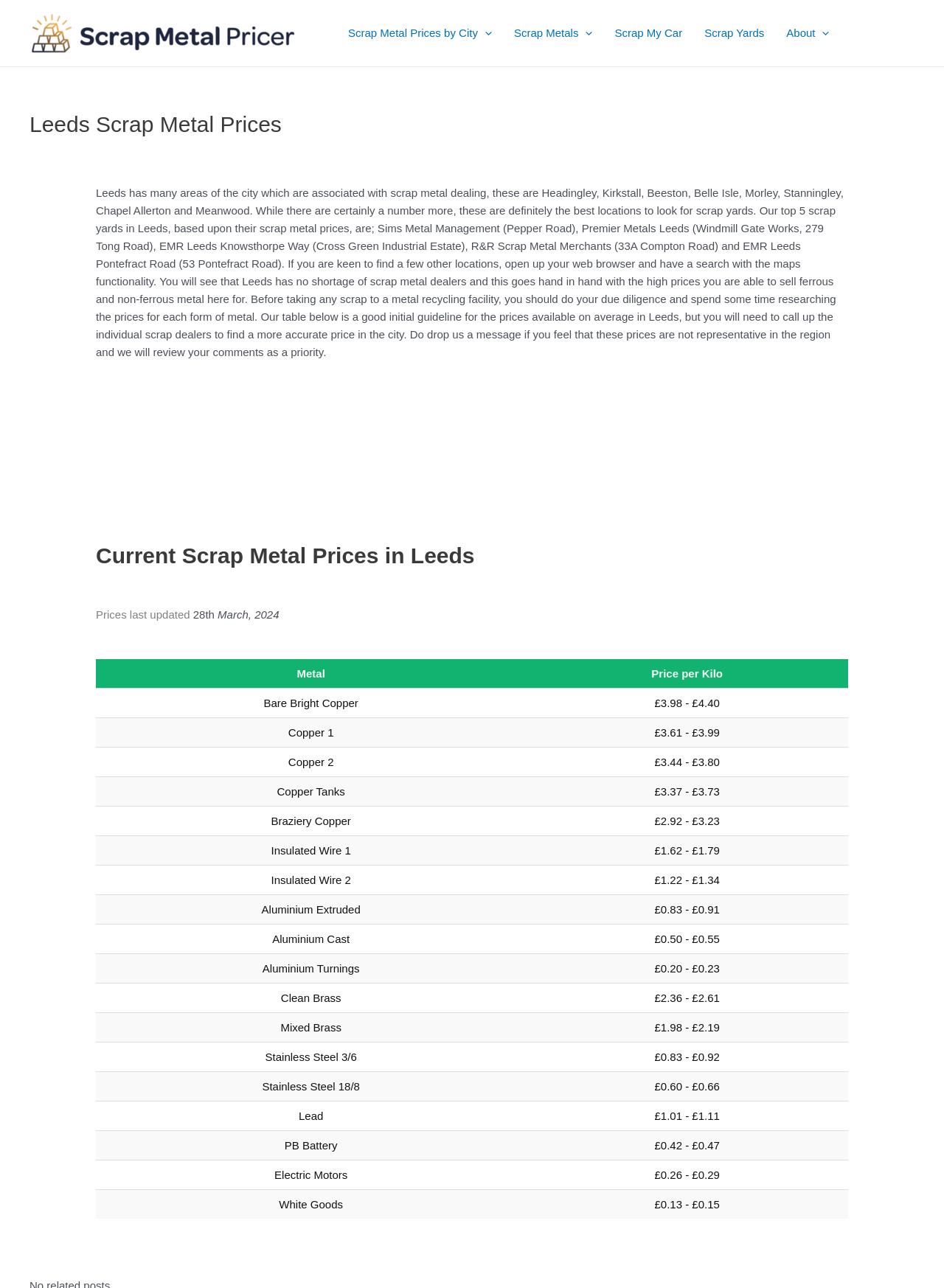Generate a thorough caption detailing the webpage content.

This webpage is about scrap metal prices in Leeds. At the top, there is a navigation menu with links to different sections, including "Scrap Metal Prices by City", "Scrap Metals", "Scrap My Car", "Scrap Yards", and "About". Below the navigation menu, there is a header with the title "Leeds Scrap Metal Prices". 

Following the header, there is a paragraph of text that explains the different areas of Leeds associated with scrap metal dealing, including Headingley, Kirkstall, Beeston, and others. The text also provides information about the top 5 scrap yards in Leeds and advises readers to research prices for different types of metal before taking scrap to a recycling facility.

Below the paragraph, there is an iframe with a map of Leeds. Next to the map, there is a table with current scrap metal prices in Leeds, including prices for different types of copper, aluminum, brass, and other metals. The table has multiple rows, each with a metal type and its corresponding price range. The prices were last updated on March 28th, 2024.